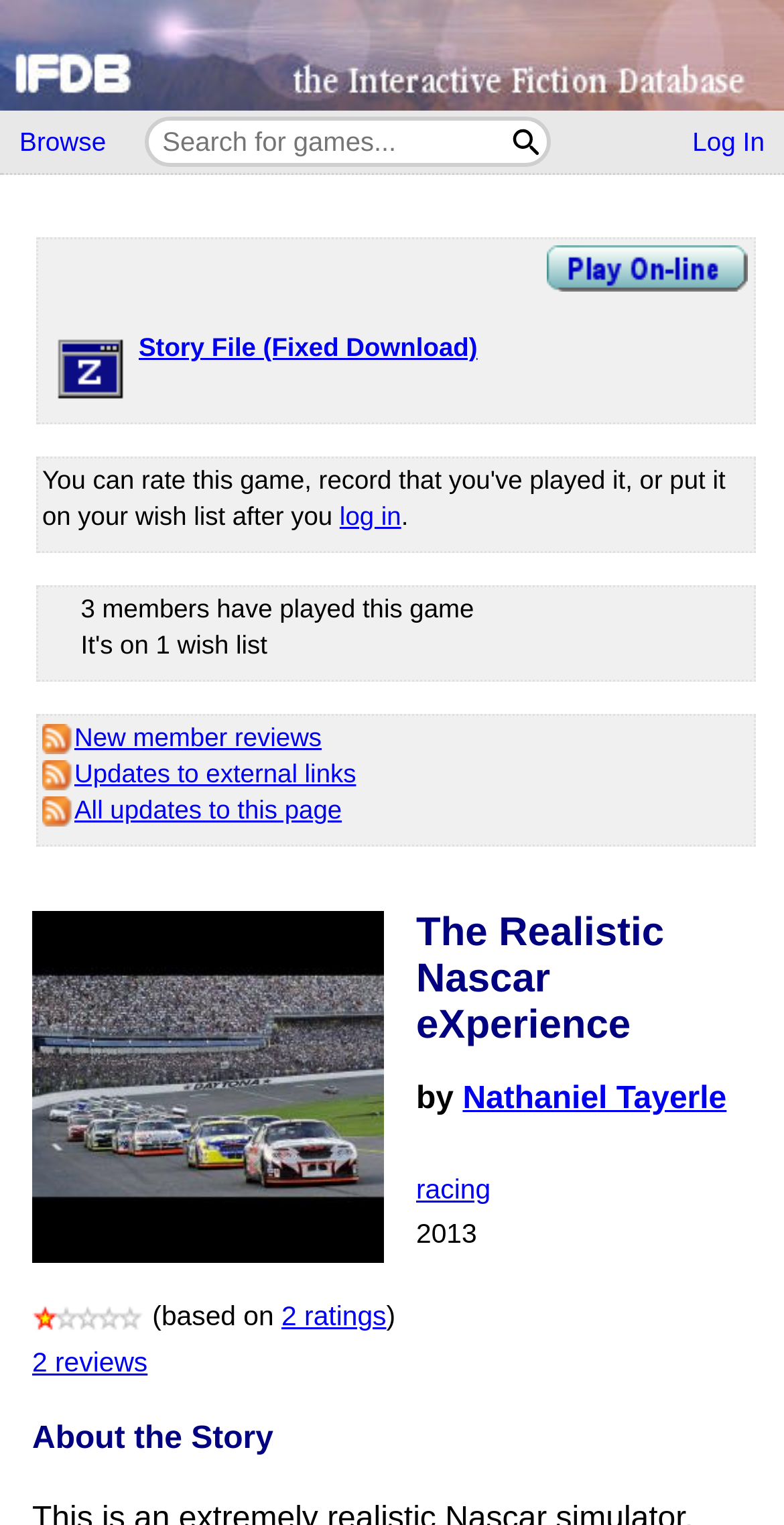Identify the bounding box coordinates of the clickable region to carry out the given instruction: "Rate this game".

[0.433, 0.328, 0.512, 0.348]